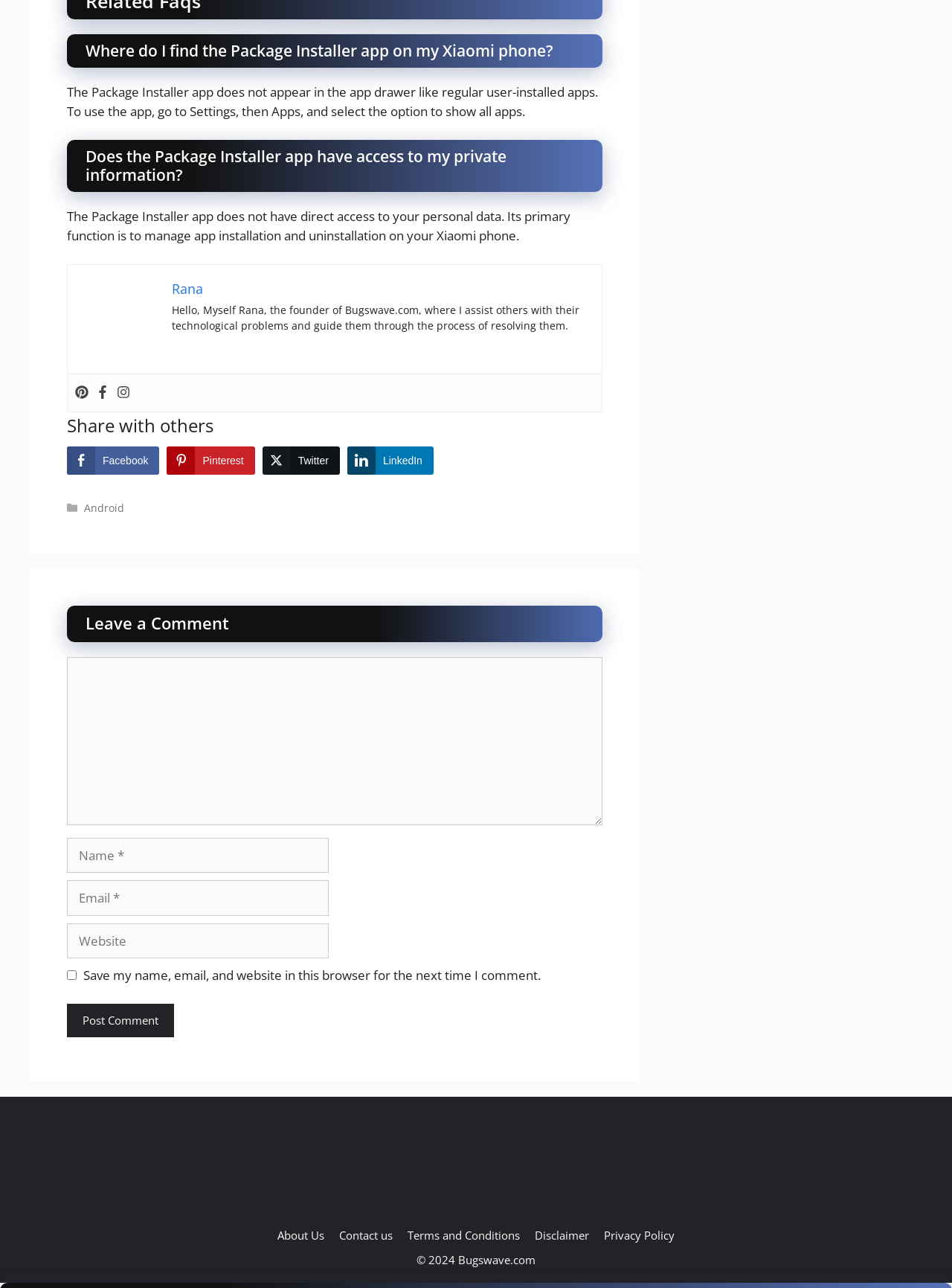Identify the bounding box coordinates of the region I need to click to complete this instruction: "Click the Facebook Share button".

[0.07, 0.347, 0.168, 0.369]